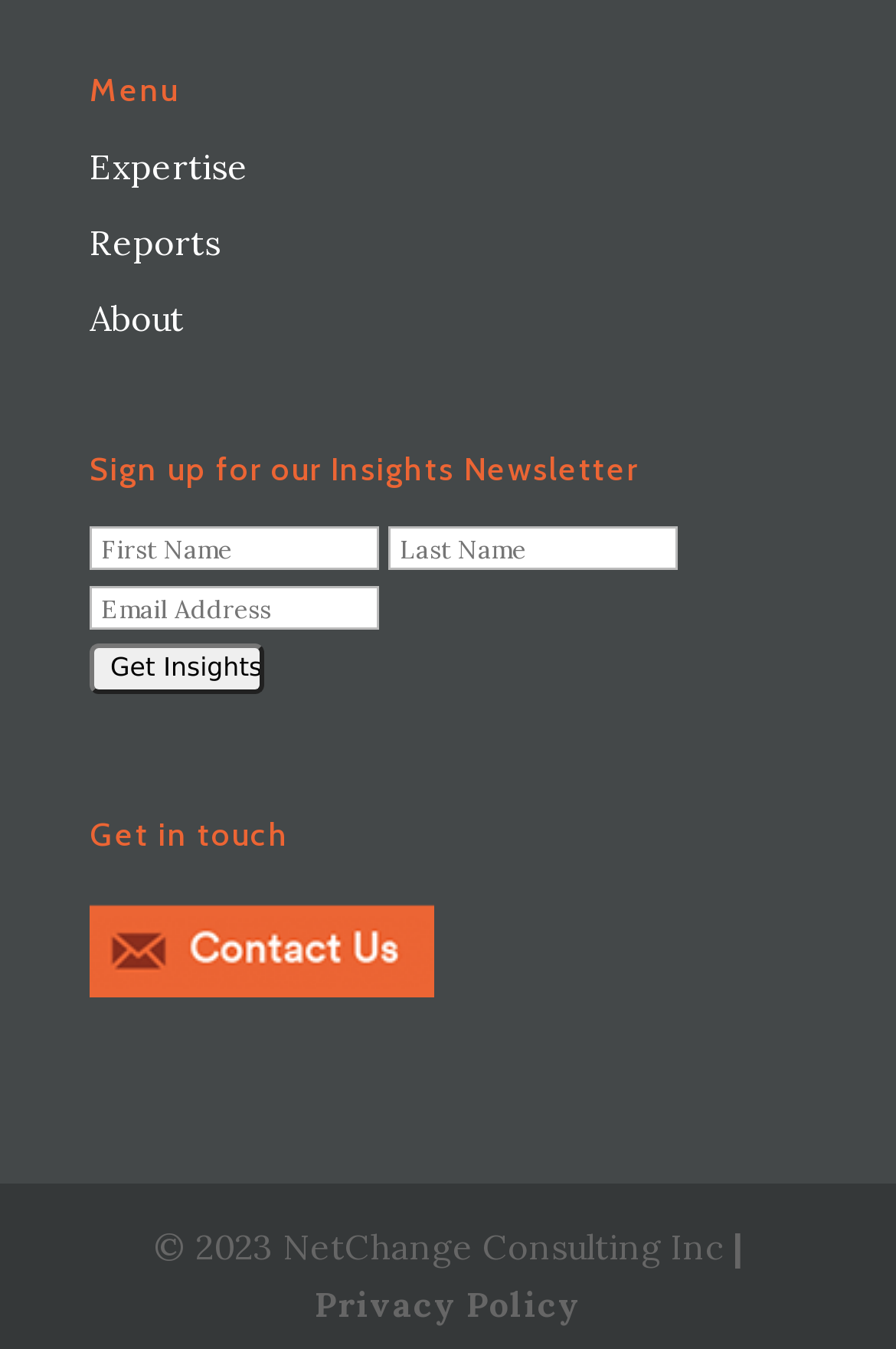Determine the bounding box coordinates of the section to be clicked to follow the instruction: "Click on Expertise". The coordinates should be given as four float numbers between 0 and 1, formatted as [left, top, right, bottom].

[0.1, 0.107, 0.277, 0.139]